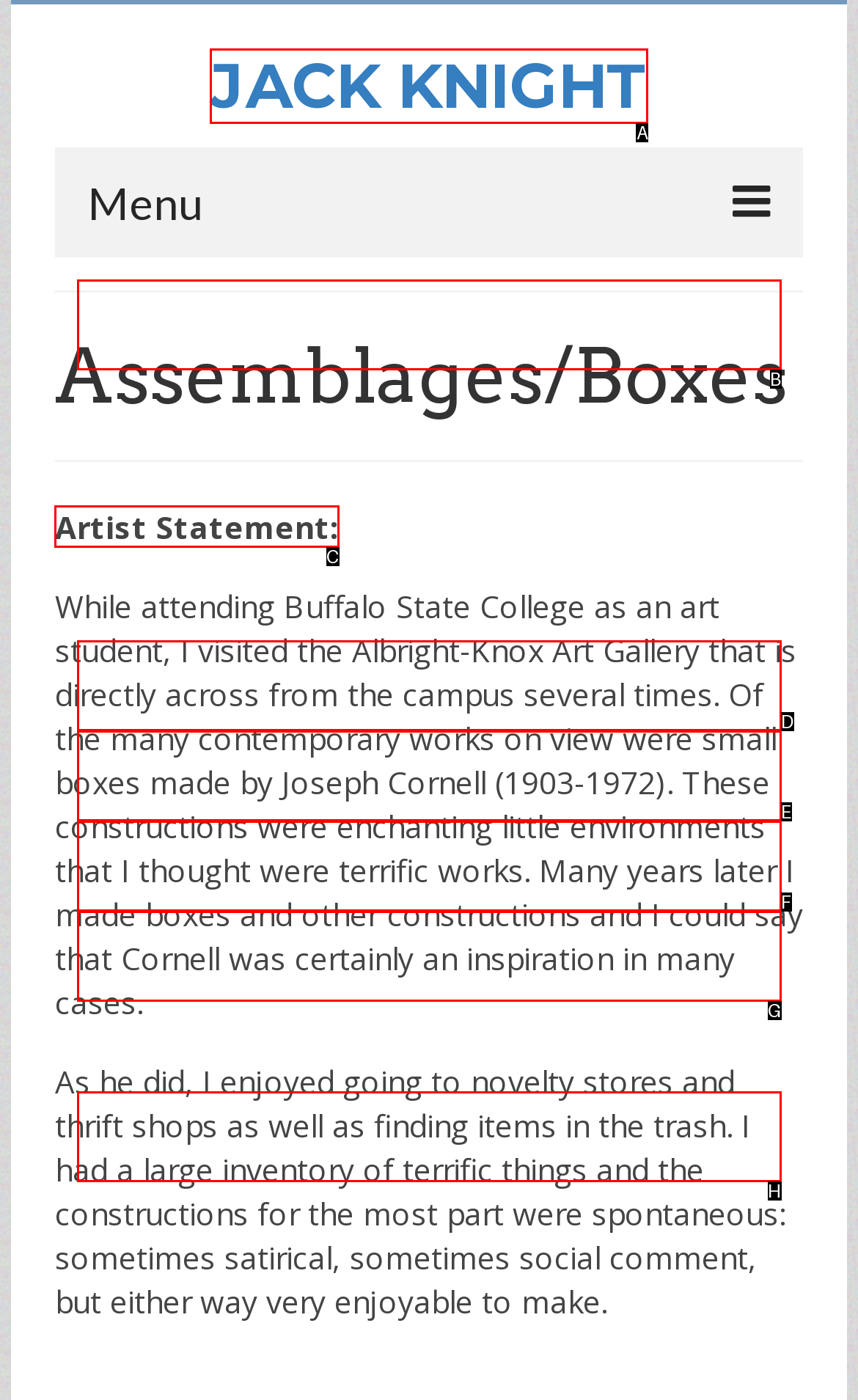Tell me which letter corresponds to the UI element that will allow you to Read the artist statement. Answer with the letter directly.

C